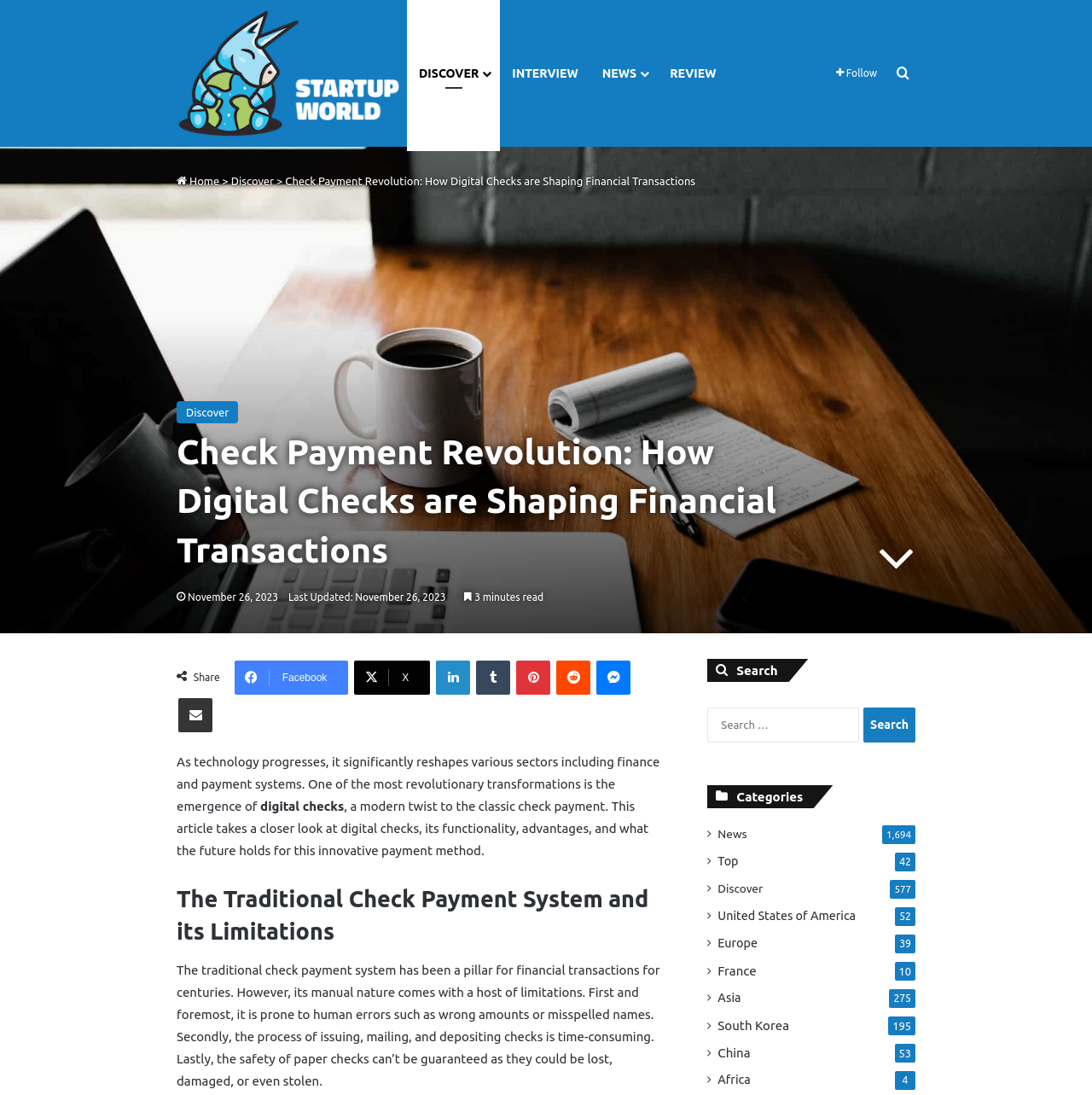Locate the heading on the webpage and return its text.

Check Payment Revolution: How Digital Checks are Shaping Financial Transactions